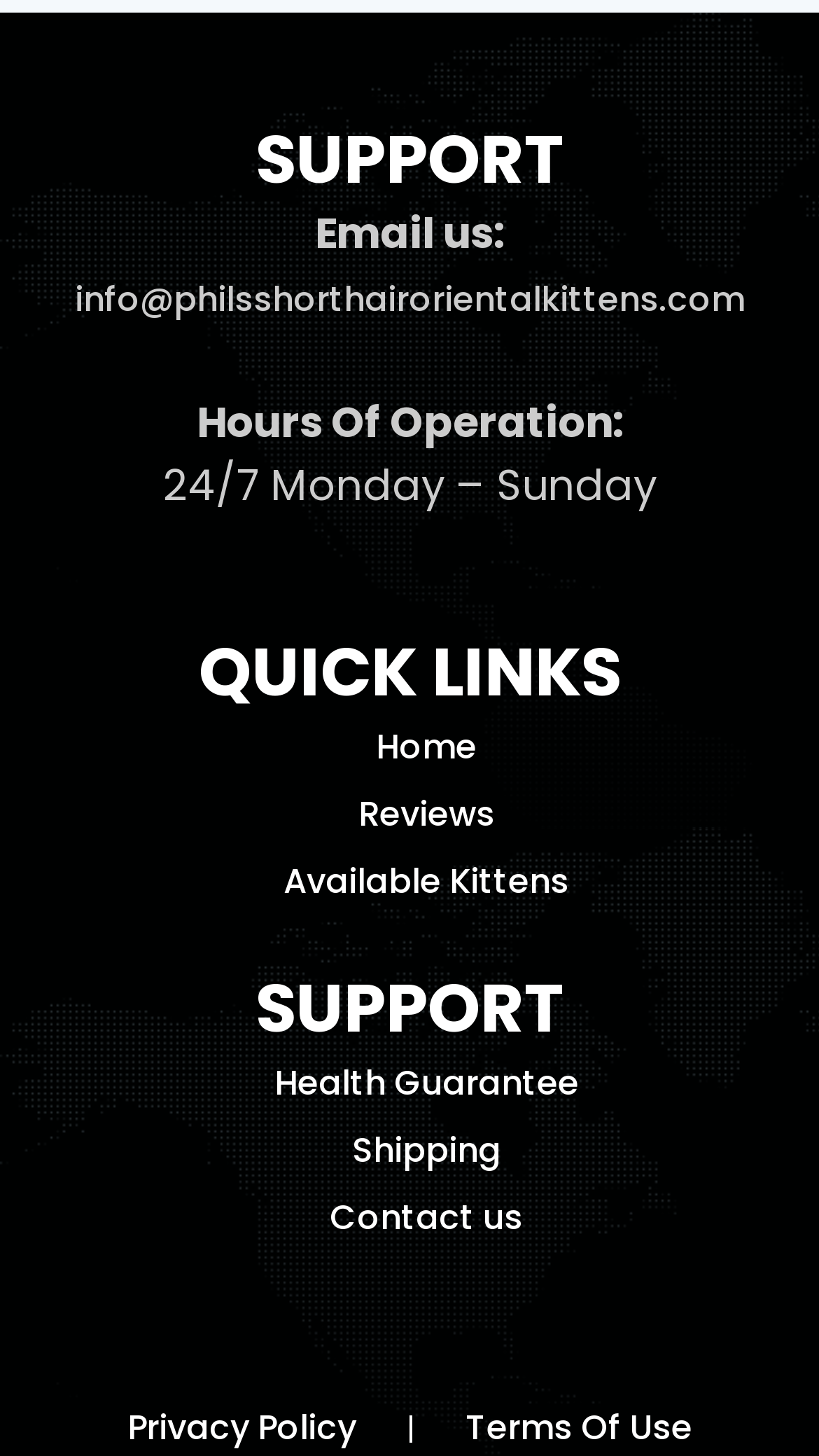Could you indicate the bounding box coordinates of the region to click in order to complete this instruction: "Go to Home".

[0.09, 0.491, 0.91, 0.537]